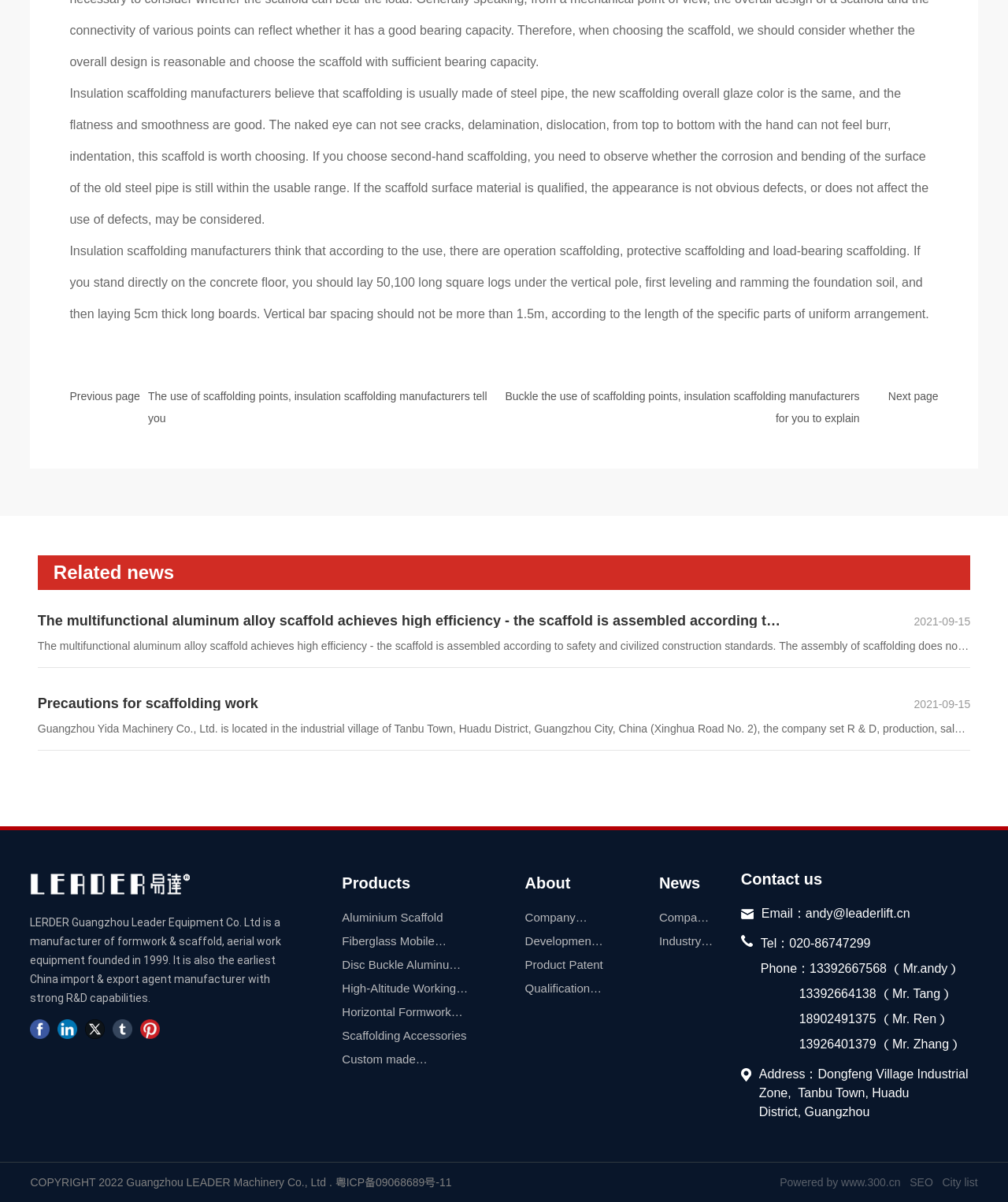Find the bounding box coordinates of the clickable element required to execute the following instruction: "Visit the 'Products' page". Provide the coordinates as four float numbers between 0 and 1, i.e., [left, top, right, bottom].

[0.339, 0.724, 0.466, 0.746]